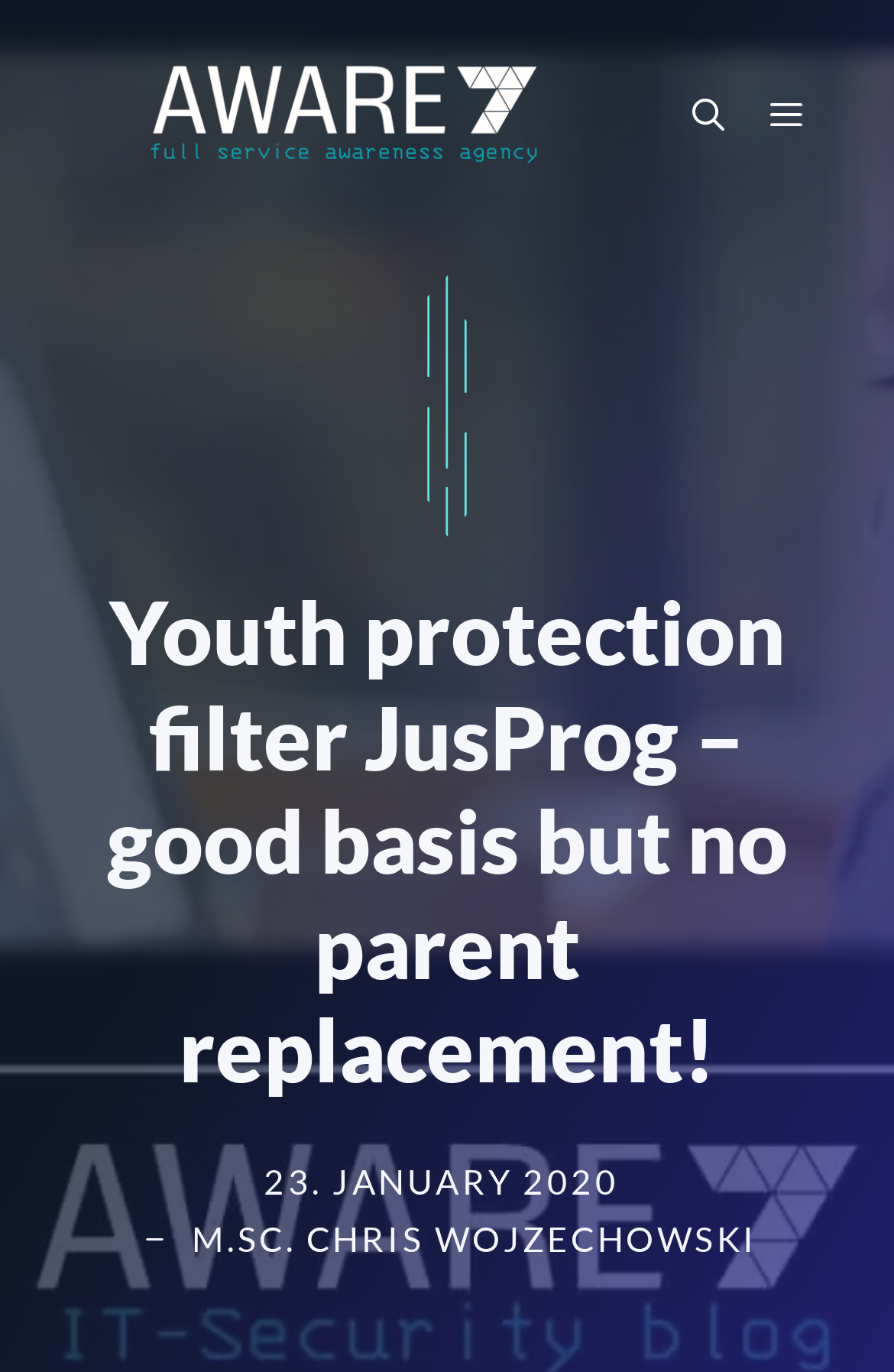What is the date of the article?
Provide a well-explained and detailed answer to the question.

I found a time element on the webpage with a StaticText '23. JANUARY 2020' which indicates the date of the article.